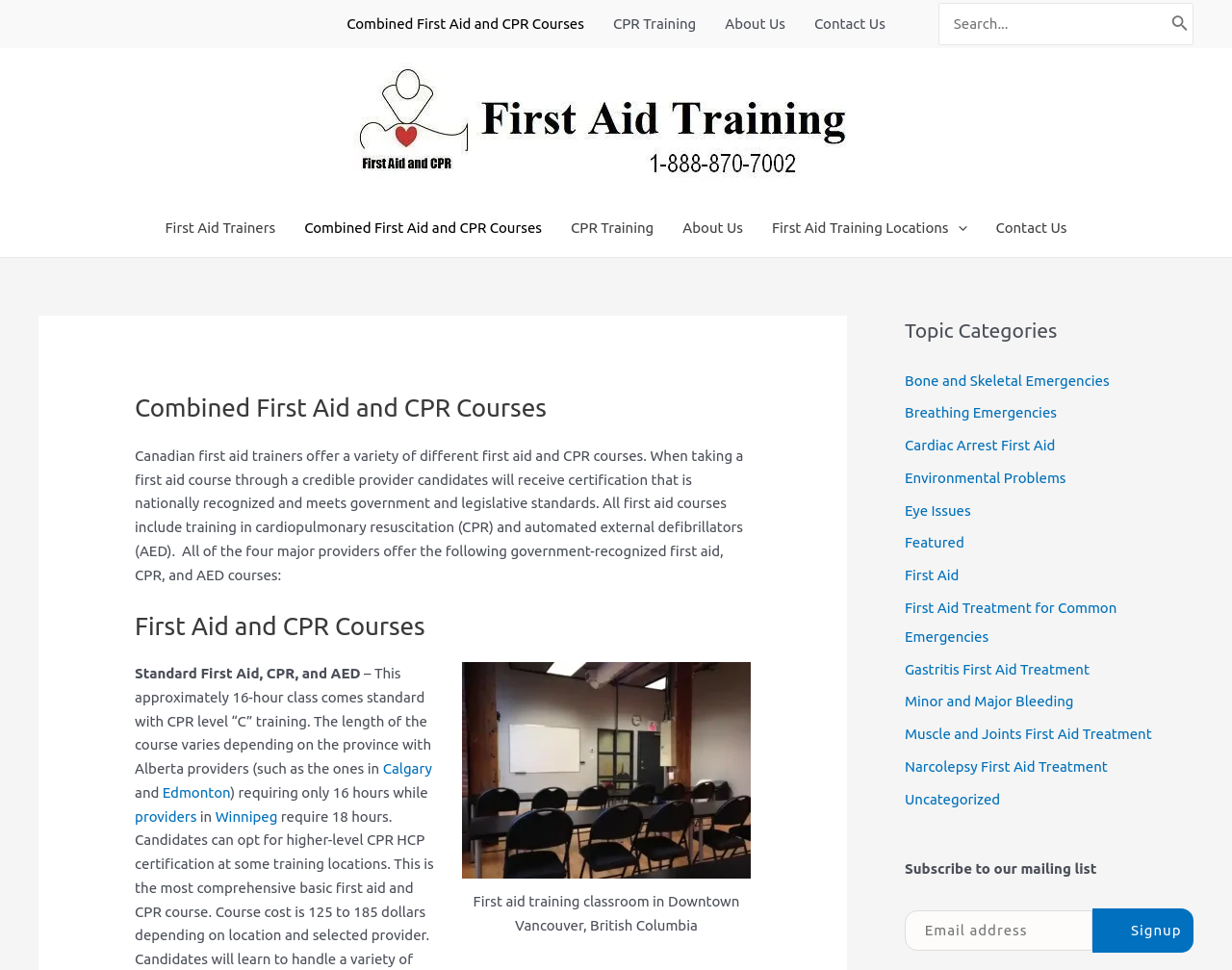Locate the bounding box coordinates of the UI element described by: "parent_node: Search for: aria-label="Search" value="Search"". The bounding box coordinates should consist of four float numbers between 0 and 1, i.e., [left, top, right, bottom].

[0.948, 0.004, 0.968, 0.046]